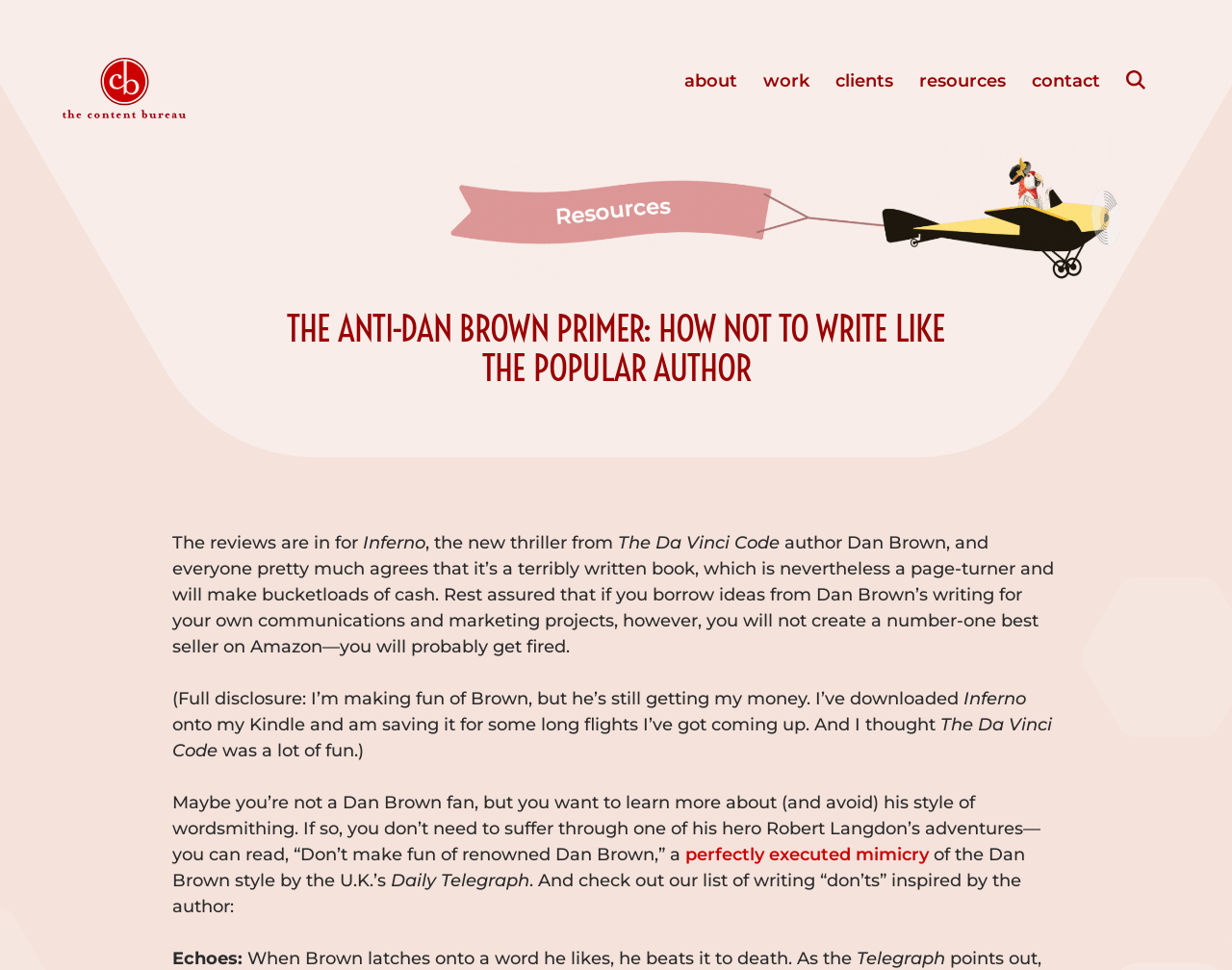Locate the bounding box coordinates of the item that should be clicked to fulfill the instruction: "go to about page".

[0.555, 0.076, 0.598, 0.16]